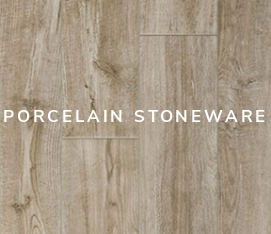Provide a short answer using a single word or phrase for the following question: 
What is the tone of the flooring design?

Neutral